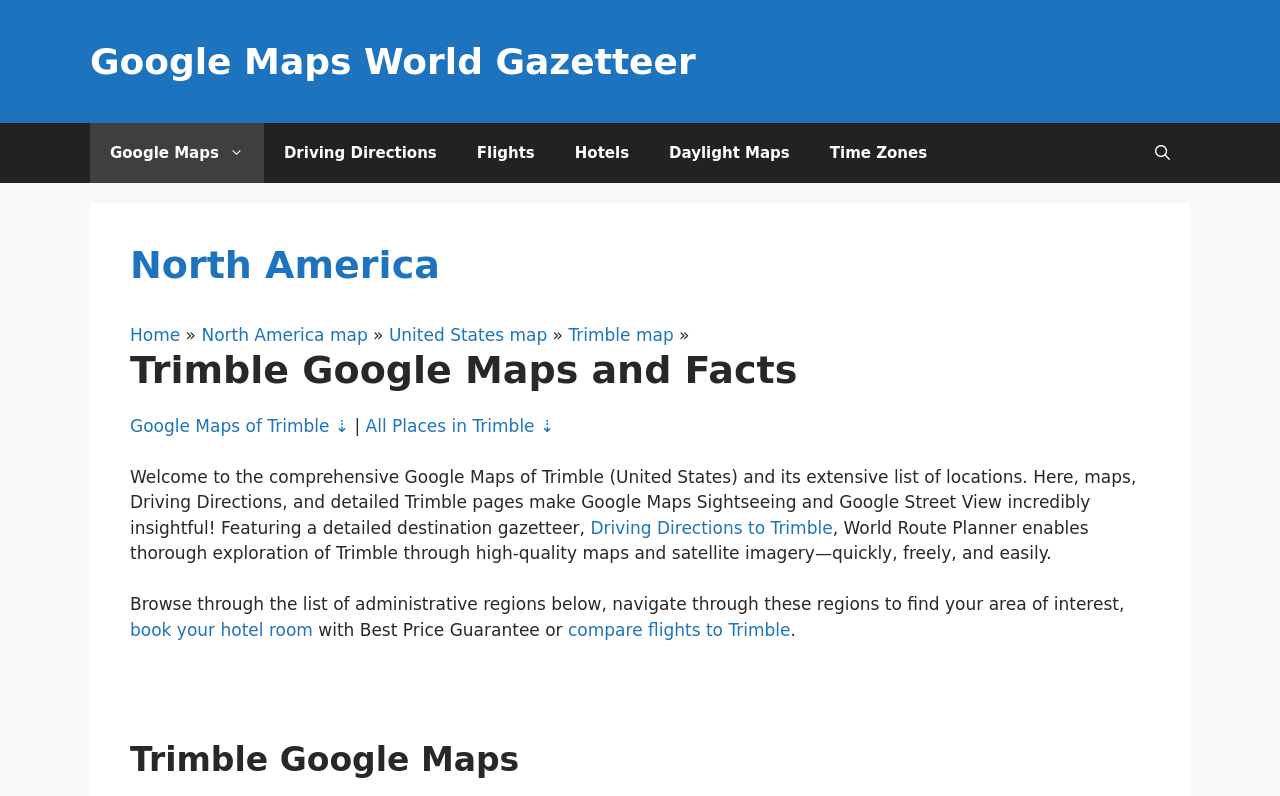Determine the bounding box coordinates of the region I should click to achieve the following instruction: "Book a hotel room". Ensure the bounding box coordinates are four float numbers between 0 and 1, i.e., [left, top, right, bottom].

[0.102, 0.779, 0.244, 0.804]